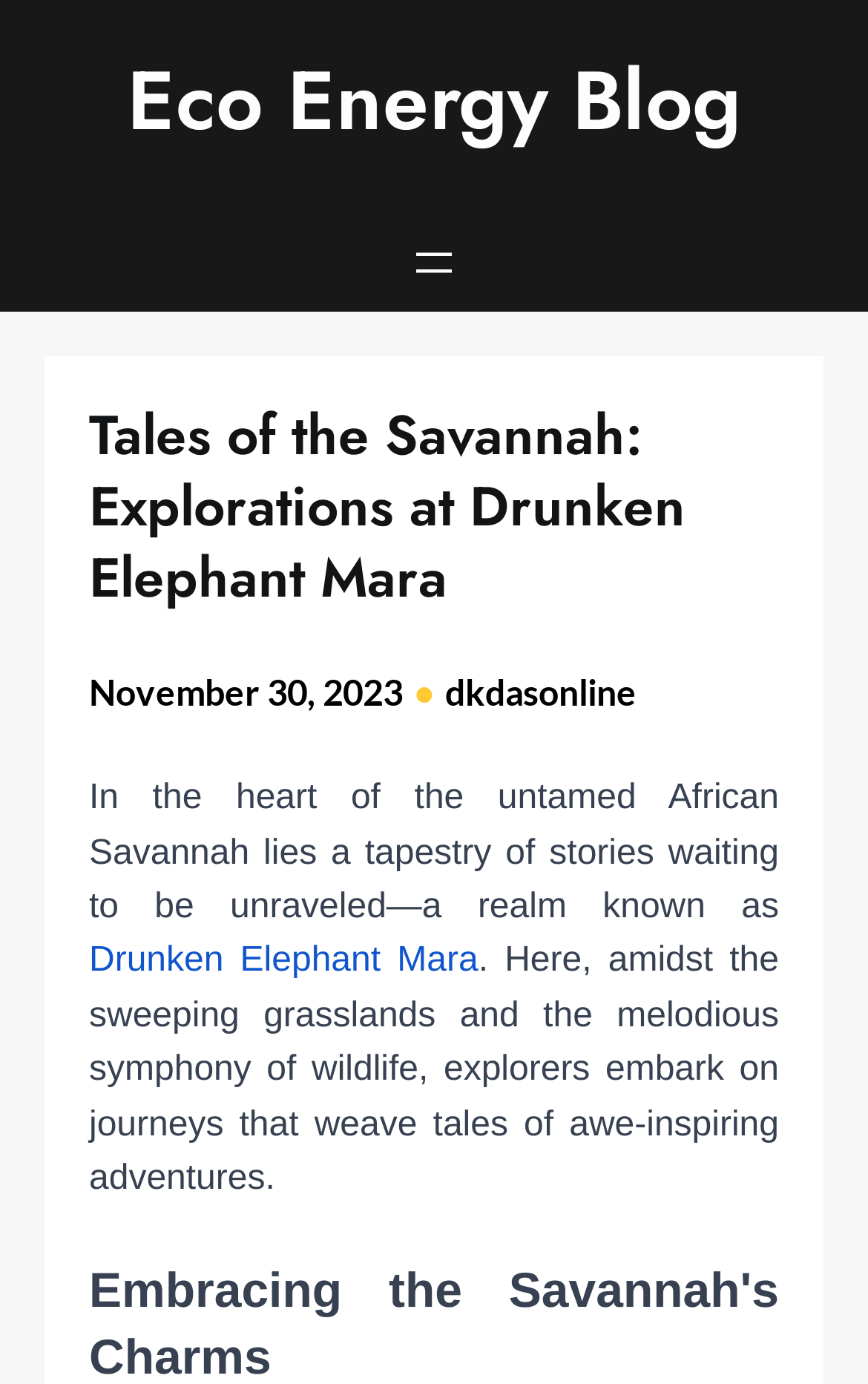What is the name of the African Savannah region?
Carefully analyze the image and provide a thorough answer to the question.

I found the name of the African Savannah region by reading the static text on the webpage, which describes a realm known as Drunken Elephant Mara. This text is located below the main heading and above the description of the region.